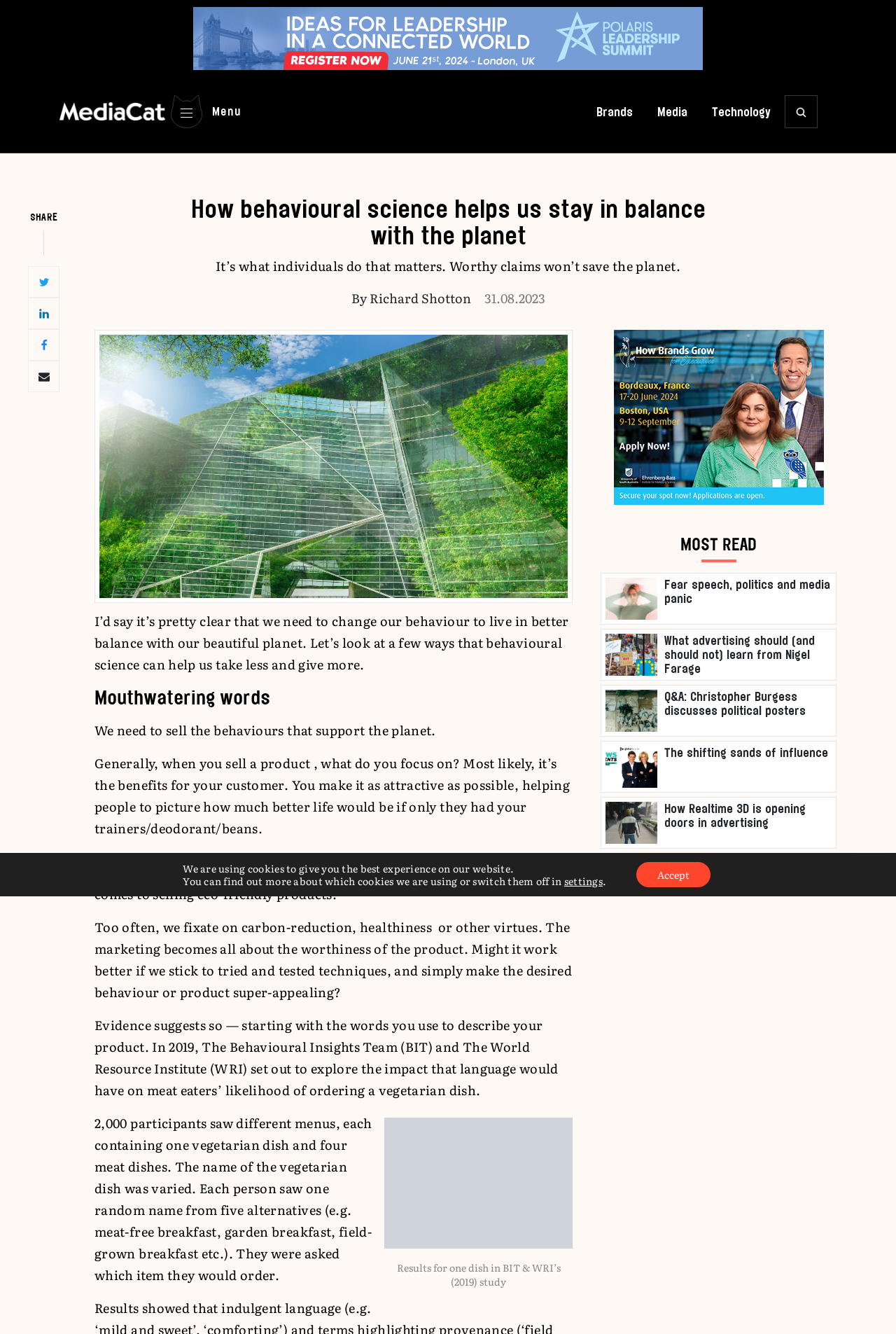What is the topic of the article?
Kindly offer a comprehensive and detailed response to the question.

I inferred the topic by reading the heading 'How behavioural science helps us stay in balance with the planet' and the subsequent paragraphs that discuss the application of behavioural science to environmental issues.